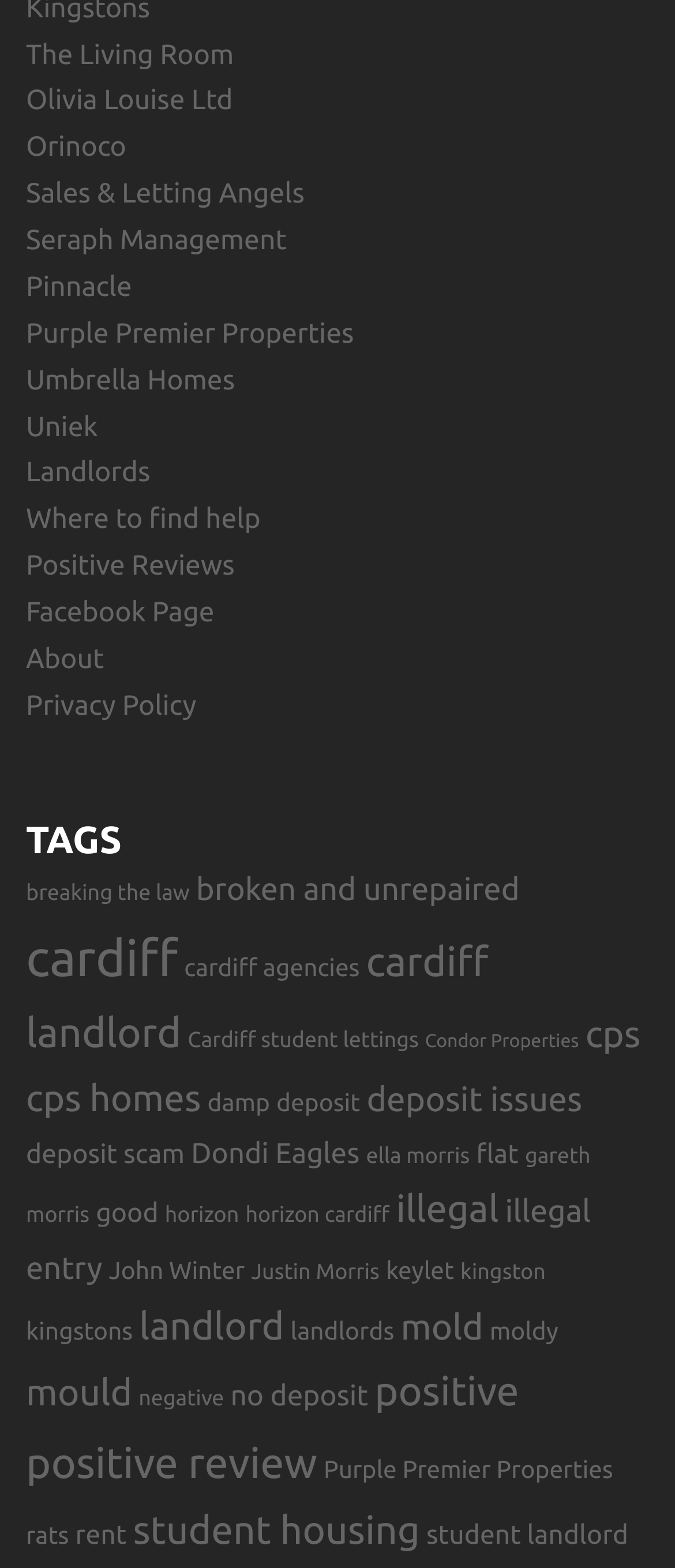Can you specify the bounding box coordinates of the area that needs to be clicked to fulfill the following instruction: "View 'Privacy Policy'"?

None